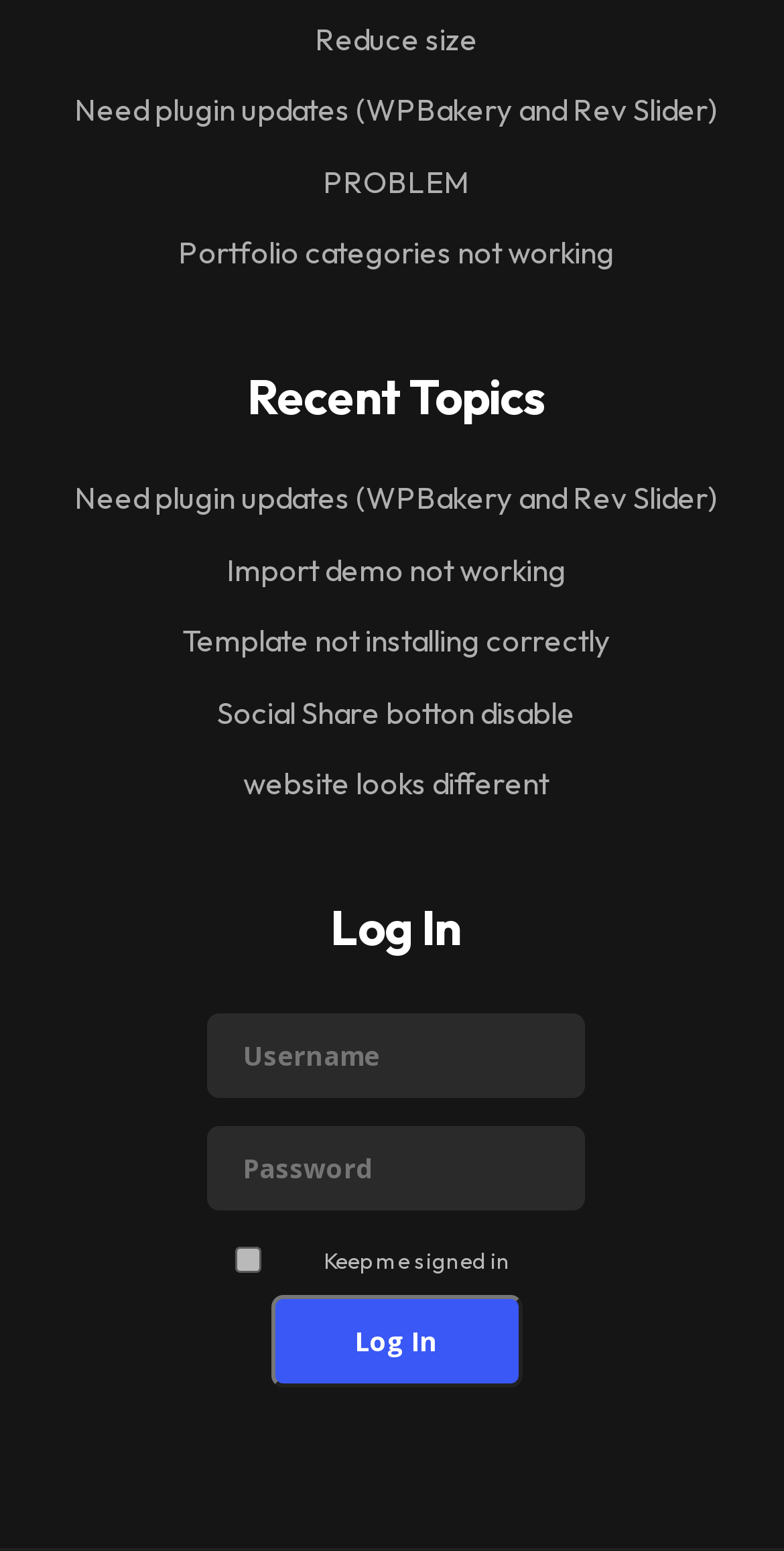Determine the coordinates of the bounding box that should be clicked to complete the instruction: "Click on 'Reduce size'". The coordinates should be represented by four float numbers between 0 and 1: [left, top, right, bottom].

[0.401, 0.012, 0.609, 0.037]